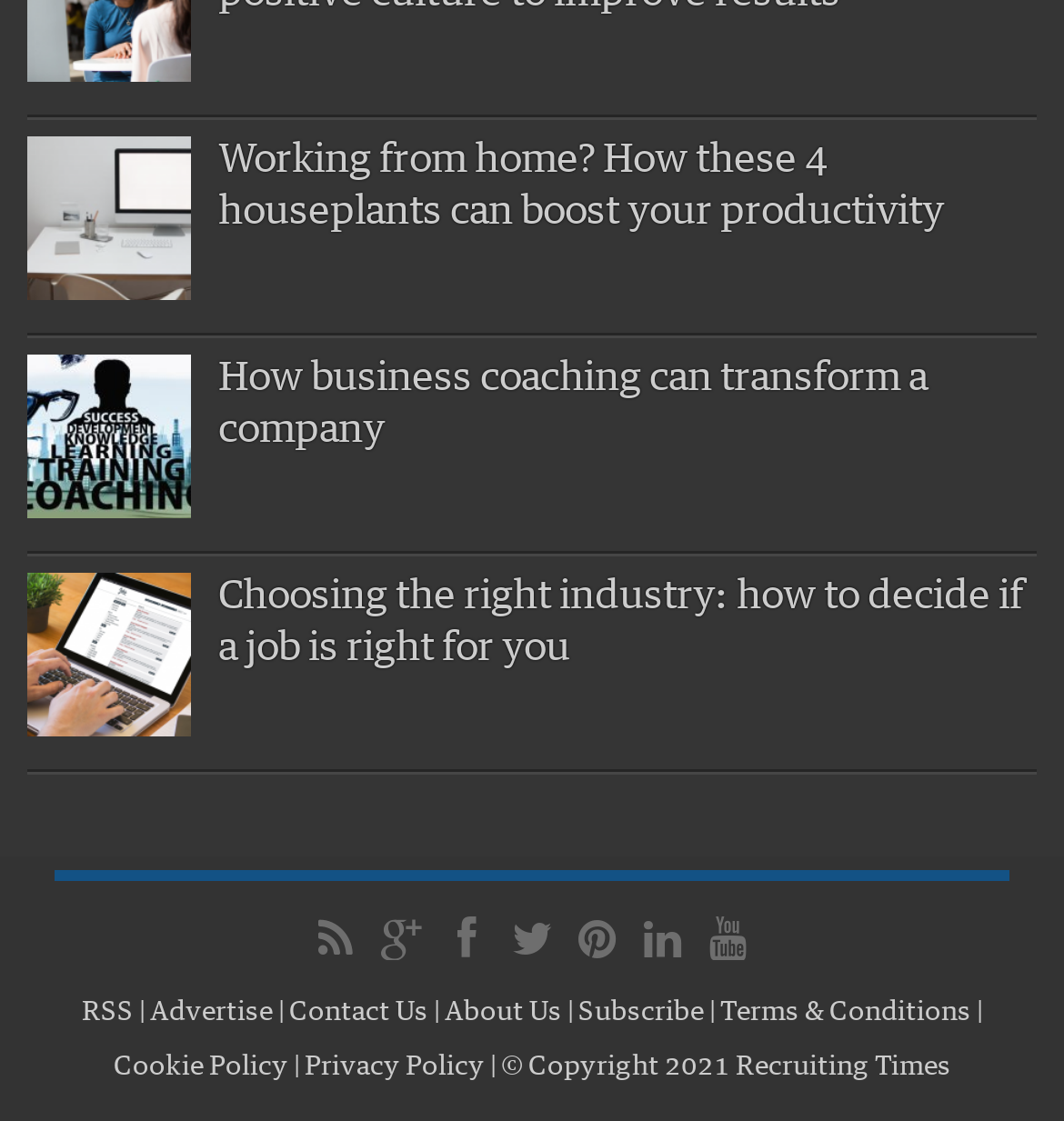Provide the bounding box coordinates of the area you need to click to execute the following instruction: "View RSS feed".

[0.077, 0.89, 0.136, 0.915]